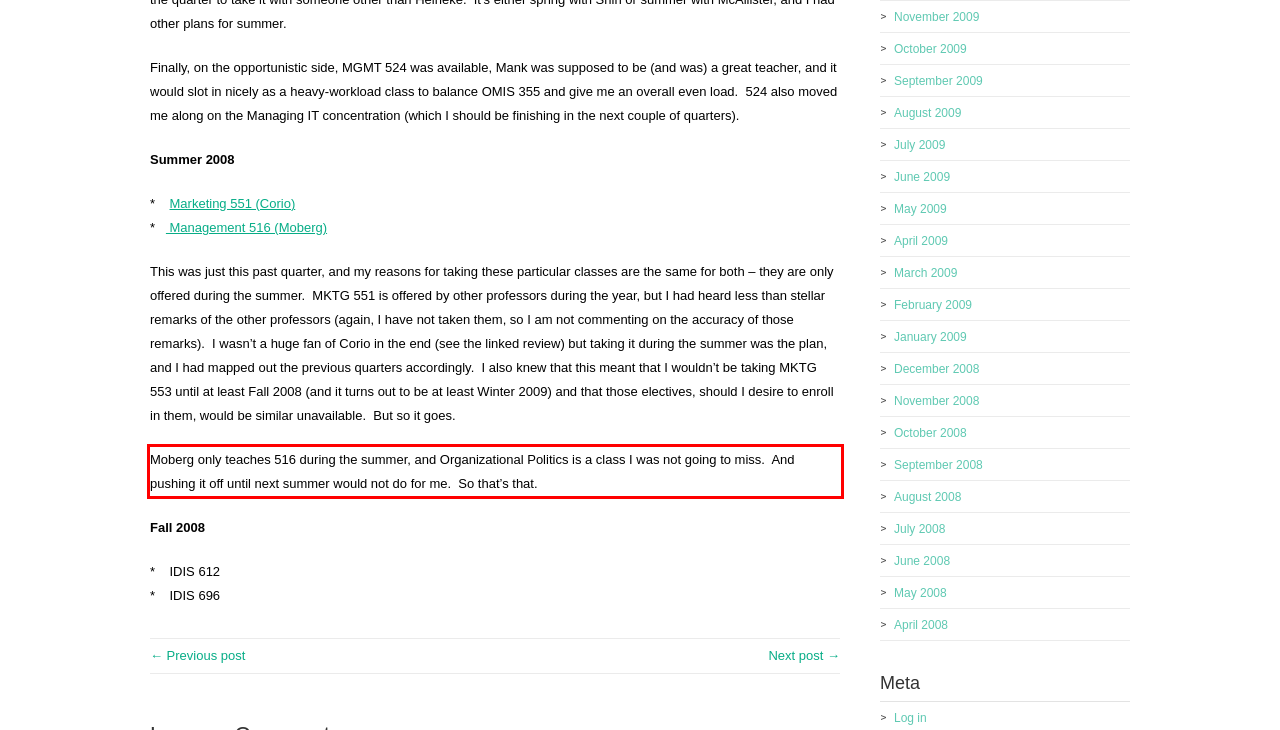Your task is to recognize and extract the text content from the UI element enclosed in the red bounding box on the webpage screenshot.

Moberg only teaches 516 during the summer, and Organizational Politics is a class I was not going to miss. And pushing it off until next summer would not do for me. So that’s that.